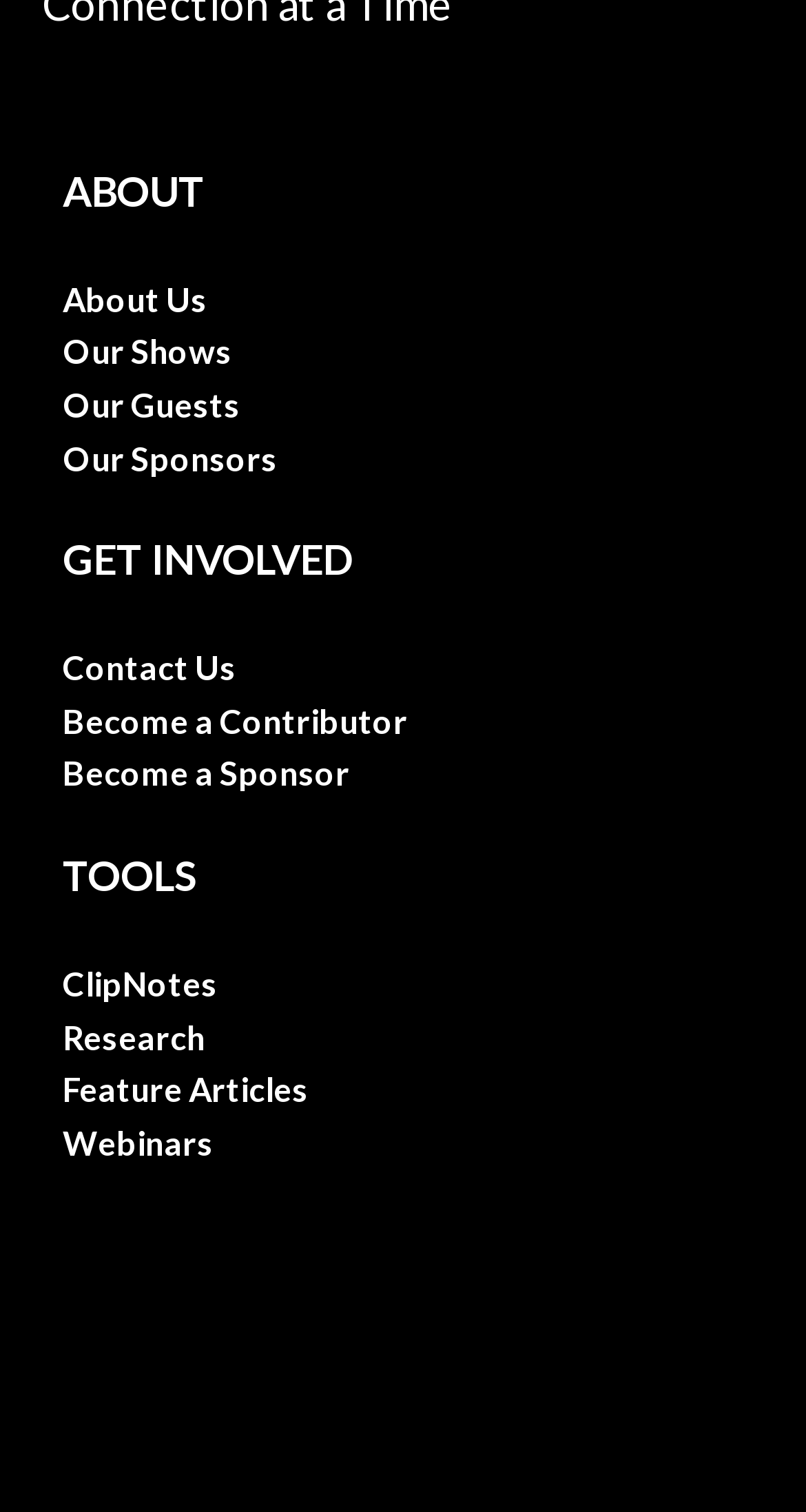Provide a one-word or short-phrase answer to the question:
What is the last menu item under 'GET INVOLVED'?

Become a Sponsor